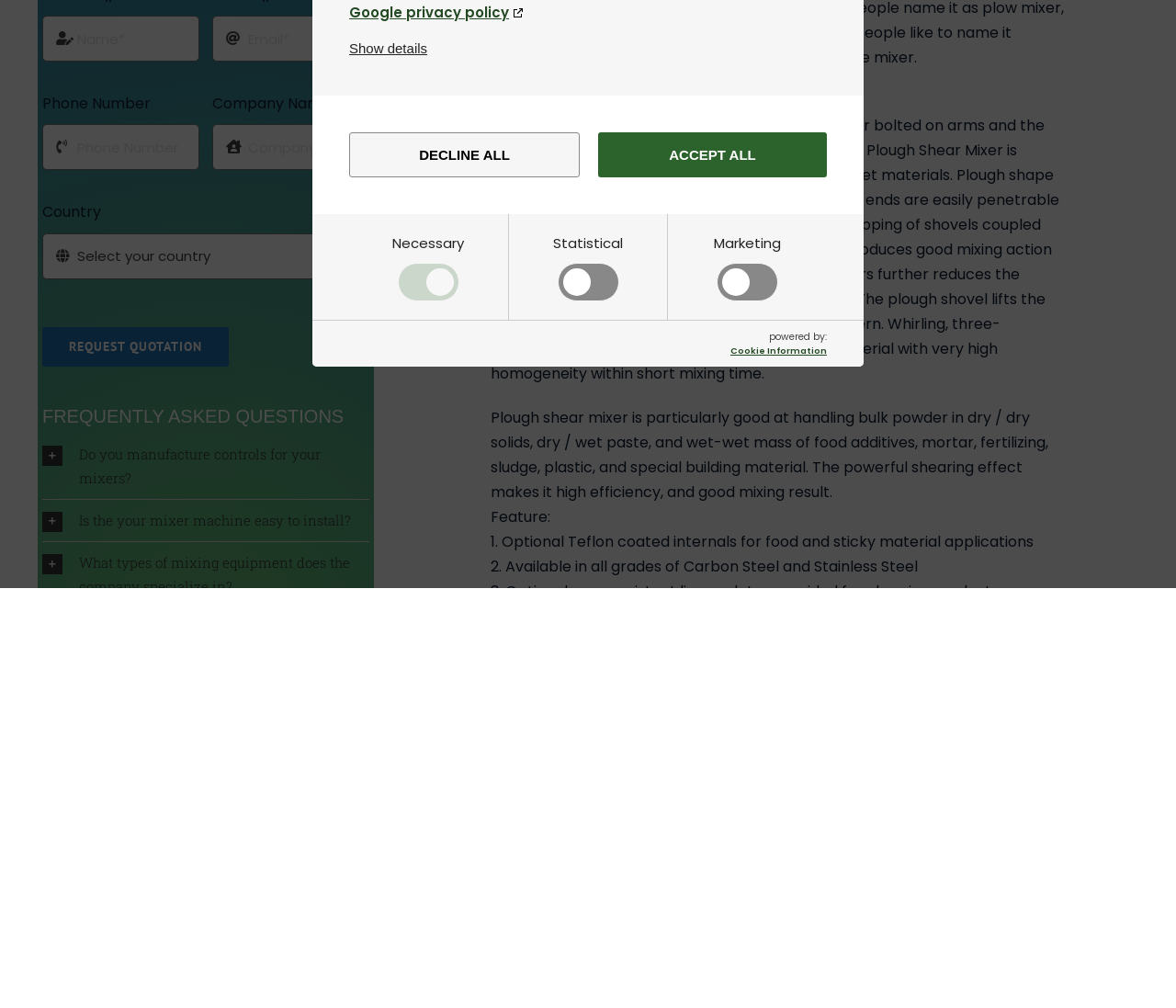Given the element description "Accept all", identify the bounding box of the corresponding UI element.

[0.509, 0.131, 0.703, 0.176]